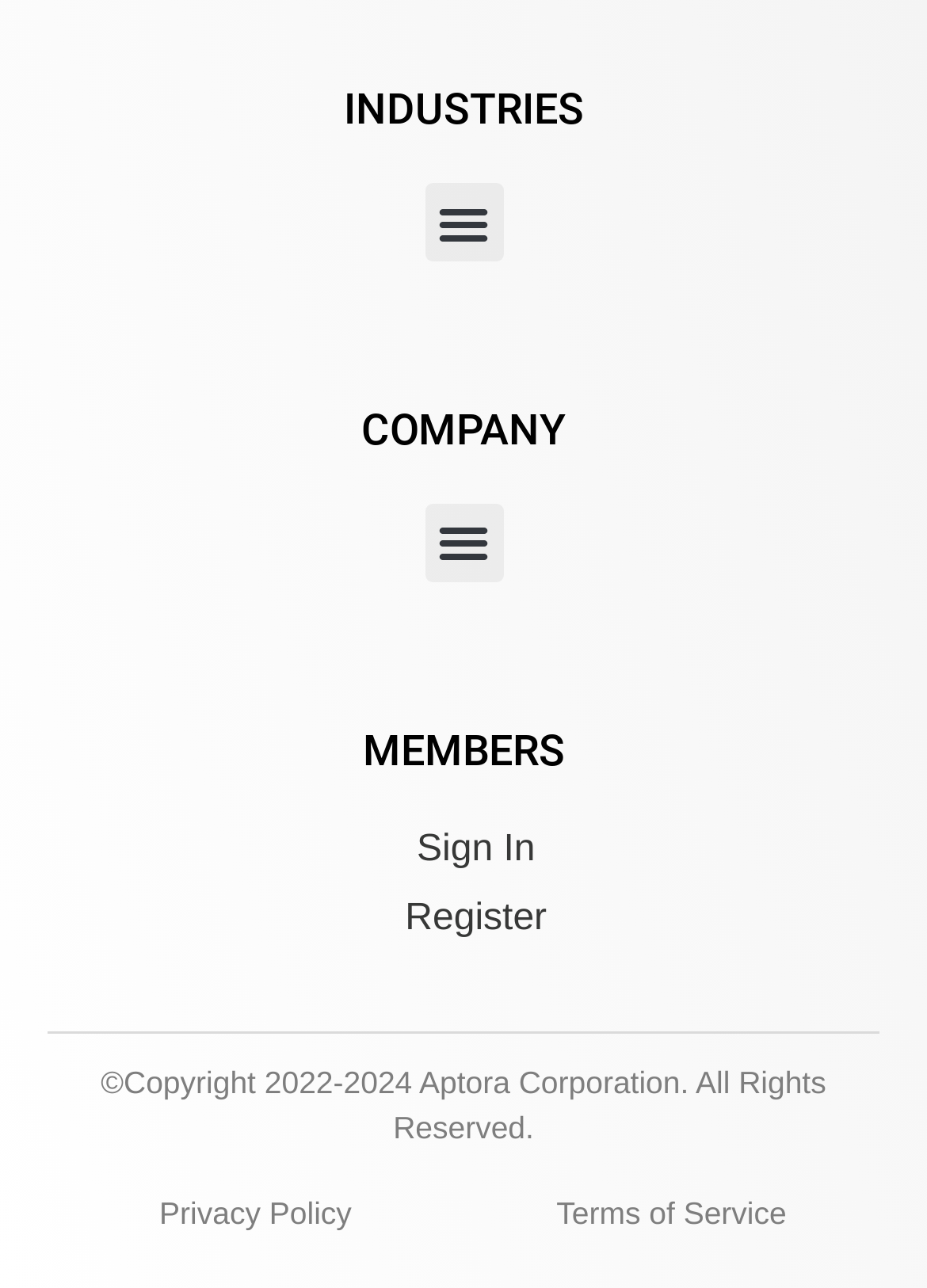Predict the bounding box coordinates of the UI element that matches this description: "Register". The coordinates should be in the format [left, top, right, bottom] with each value between 0 and 1.

[0.078, 0.692, 0.949, 0.737]